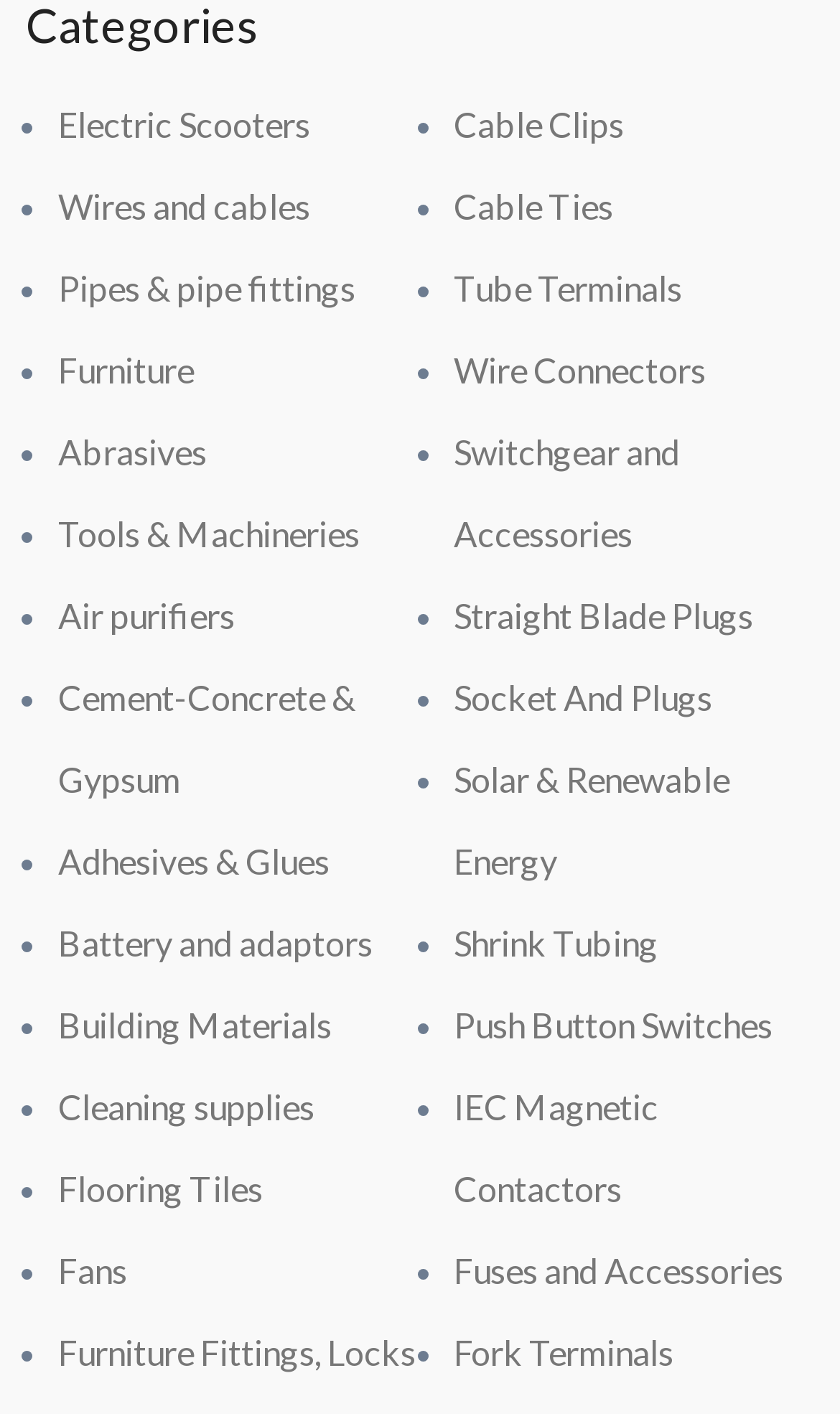Identify the bounding box for the described UI element: "Cable Ties".

[0.54, 0.131, 0.729, 0.16]